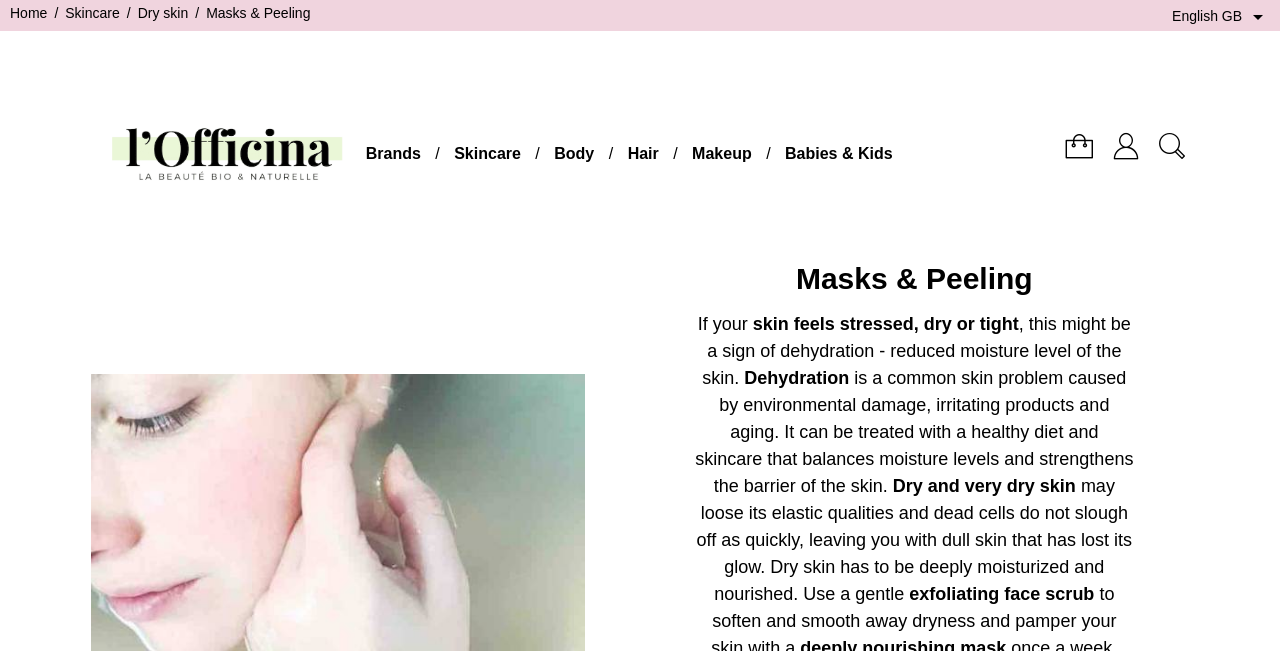What is the language of the webpage?
Based on the image, provide your answer in one word or phrase.

English